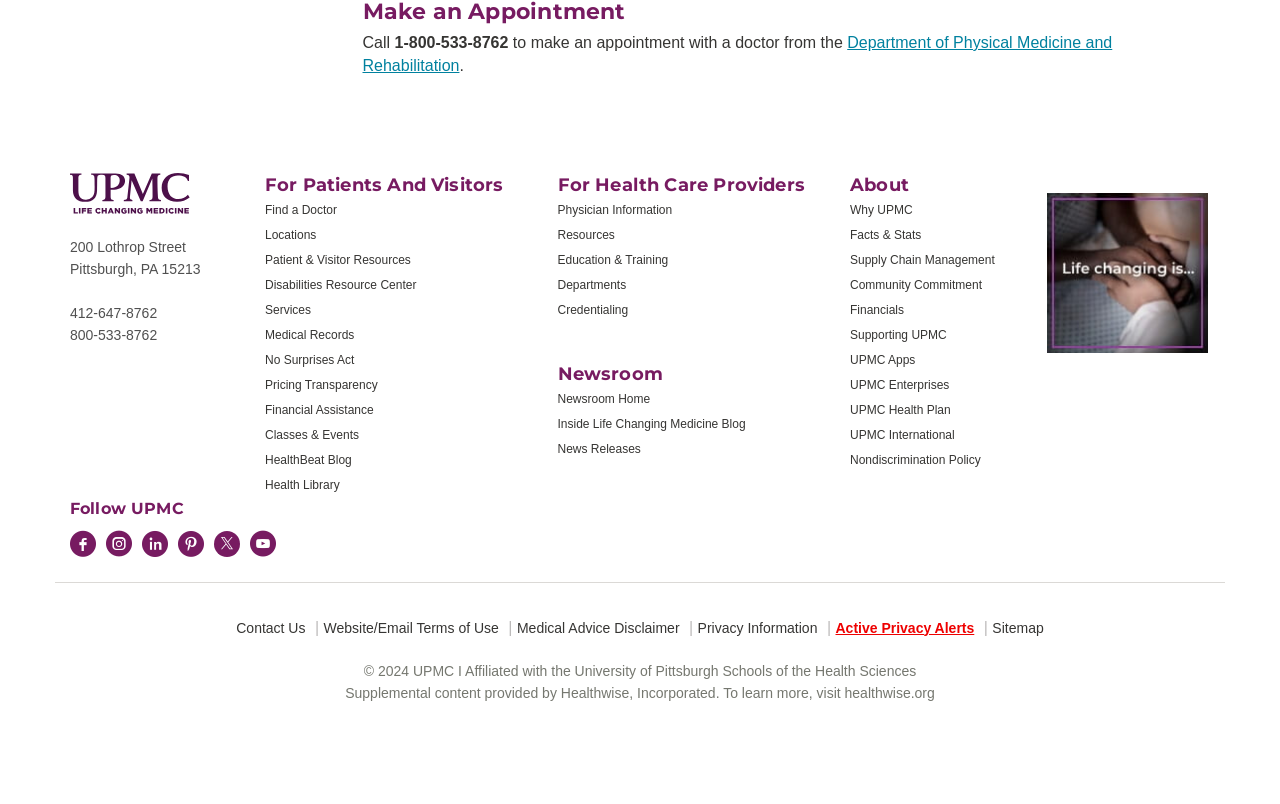Please find the bounding box for the UI component described as follows: "Patient & Visitor Resources".

[0.207, 0.248, 0.321, 0.266]